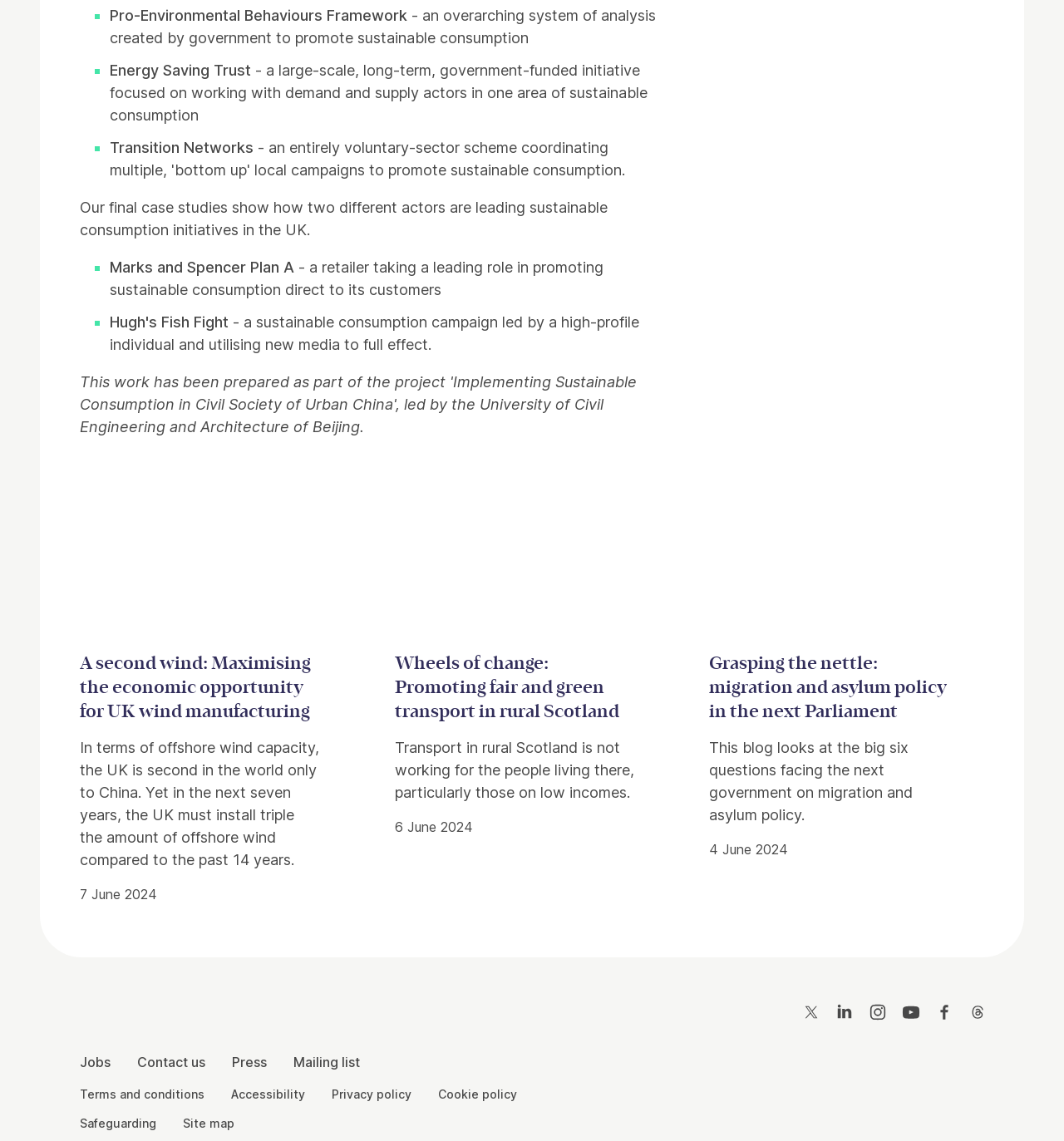What is the focus of Energy Saving Trust? Analyze the screenshot and reply with just one word or a short phrase.

sustainable consumption